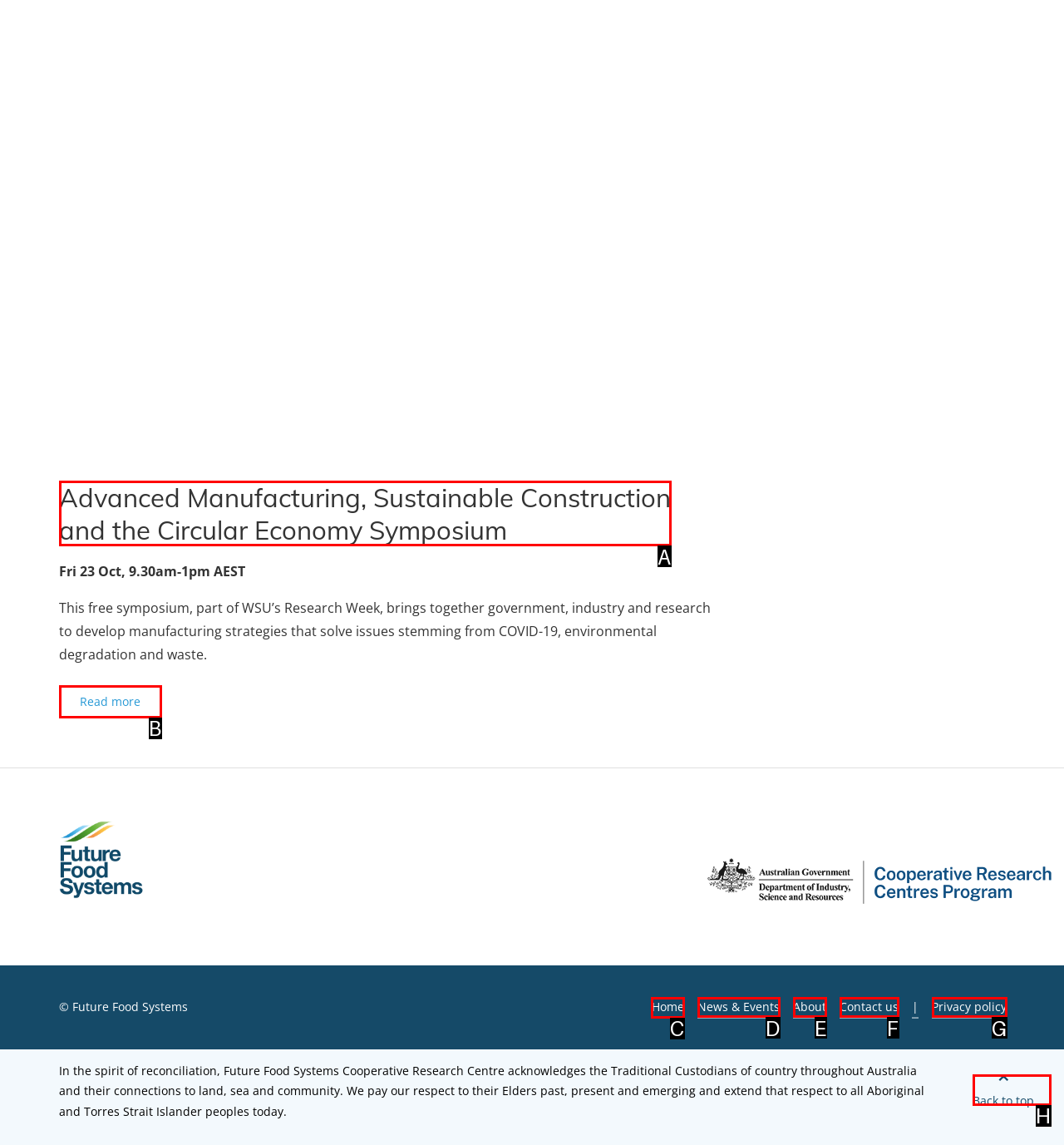Indicate which red-bounded element should be clicked to perform the task: Go to the home page Answer with the letter of the correct option.

C